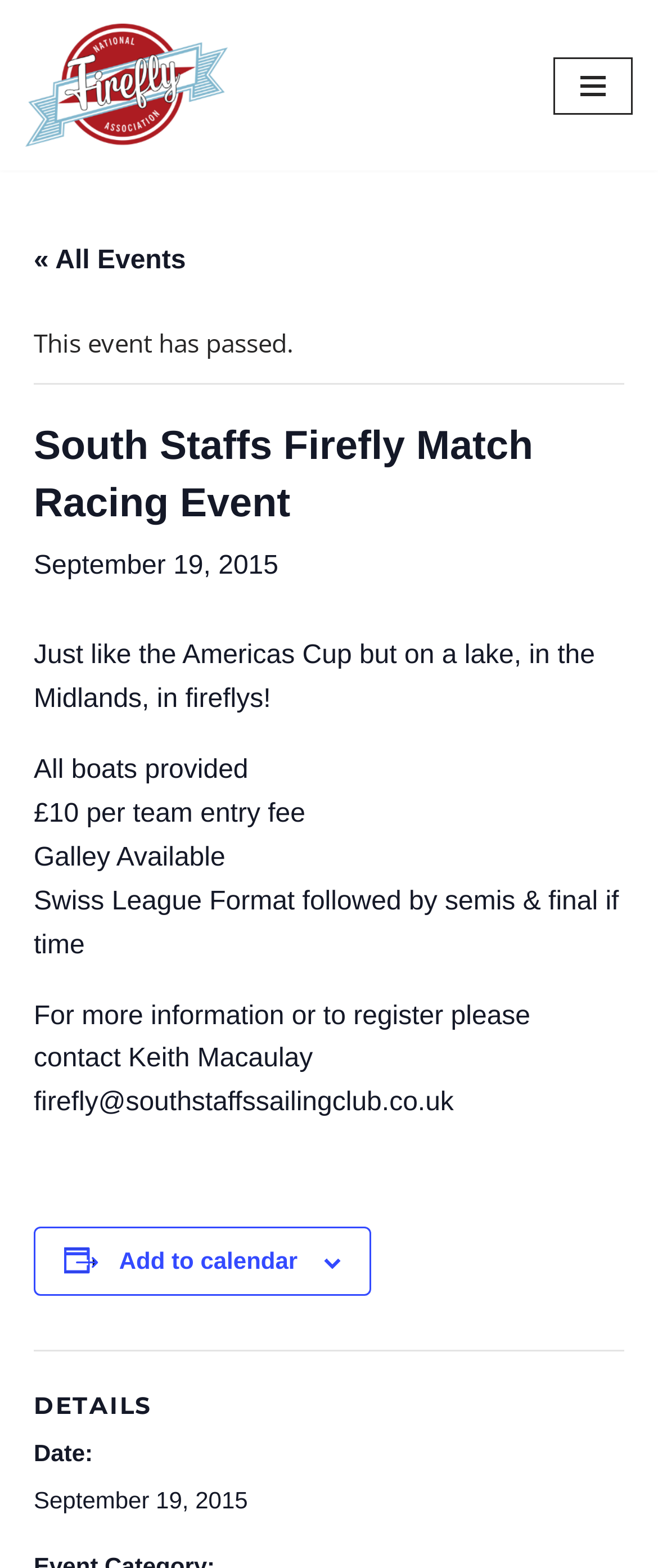What is the format of the event?
Please answer the question as detailed as possible.

I found the format of the event by reading the StaticText element with the text 'Swiss League Format followed by semis & final if time' which is located in the middle of the webpage.